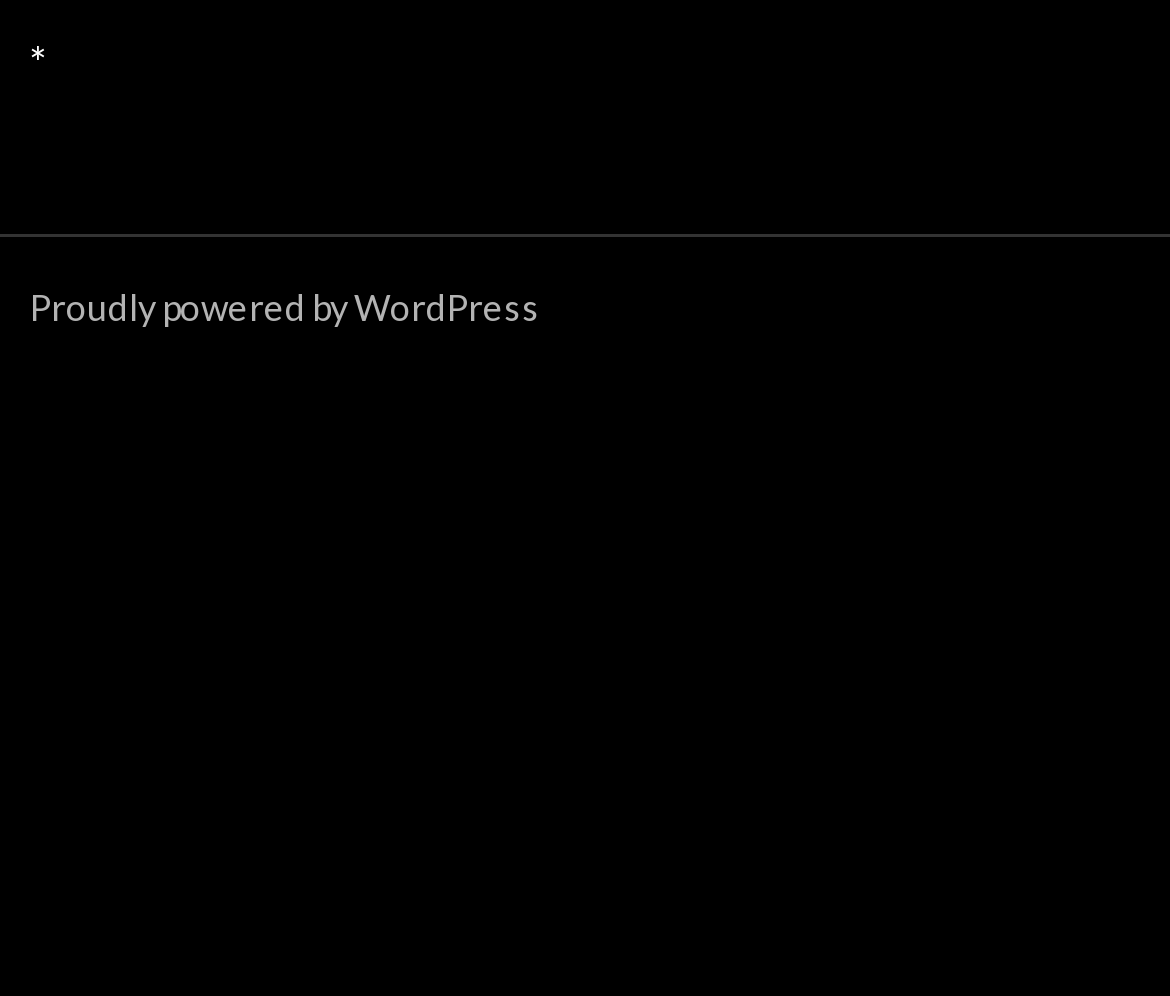Find the bounding box coordinates corresponding to the UI element with the description: "input value="1" aria-label="Quantity" value="1"". The coordinates should be formatted as [left, top, right, bottom], with values as floats between 0 and 1.

None